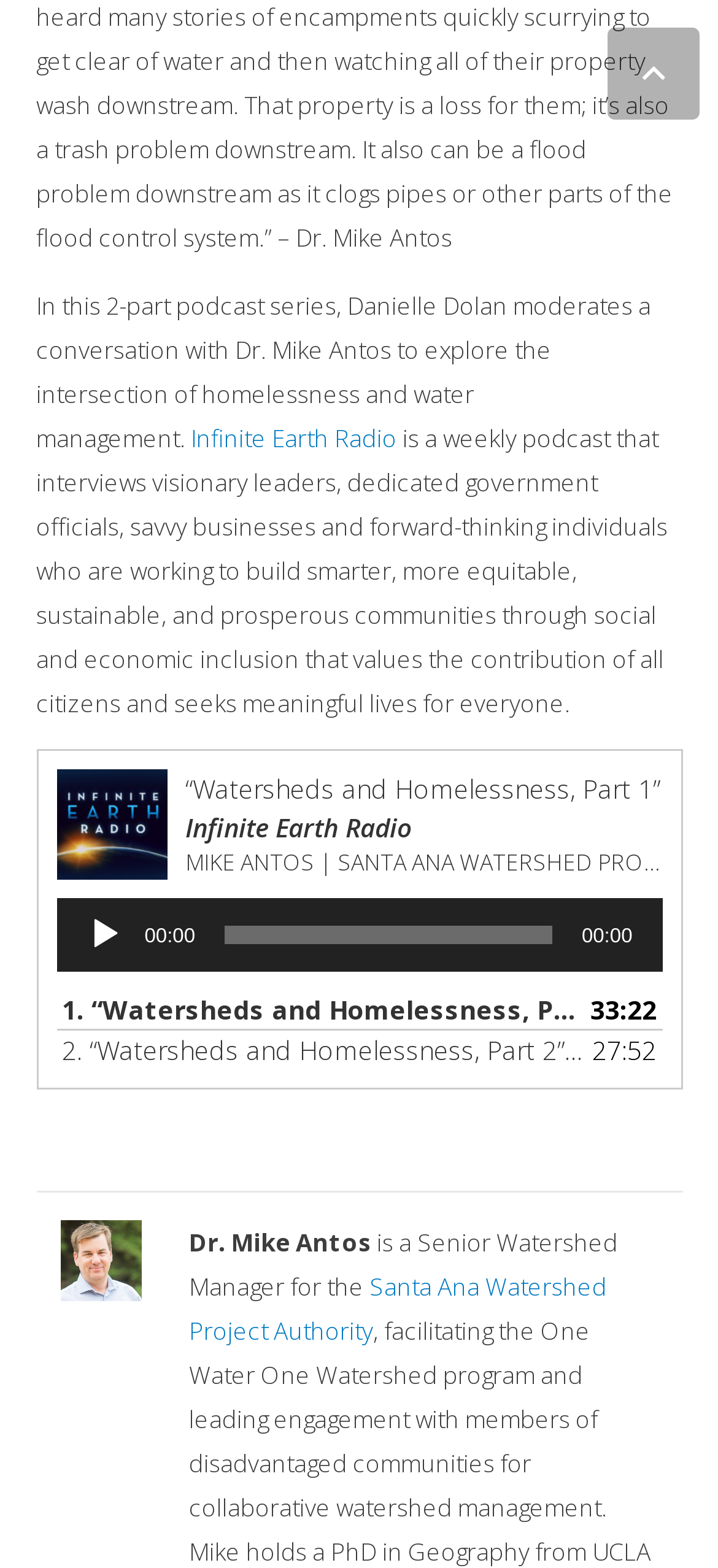Highlight the bounding box coordinates of the element you need to click to perform the following instruction: "Go to Contact page."

None